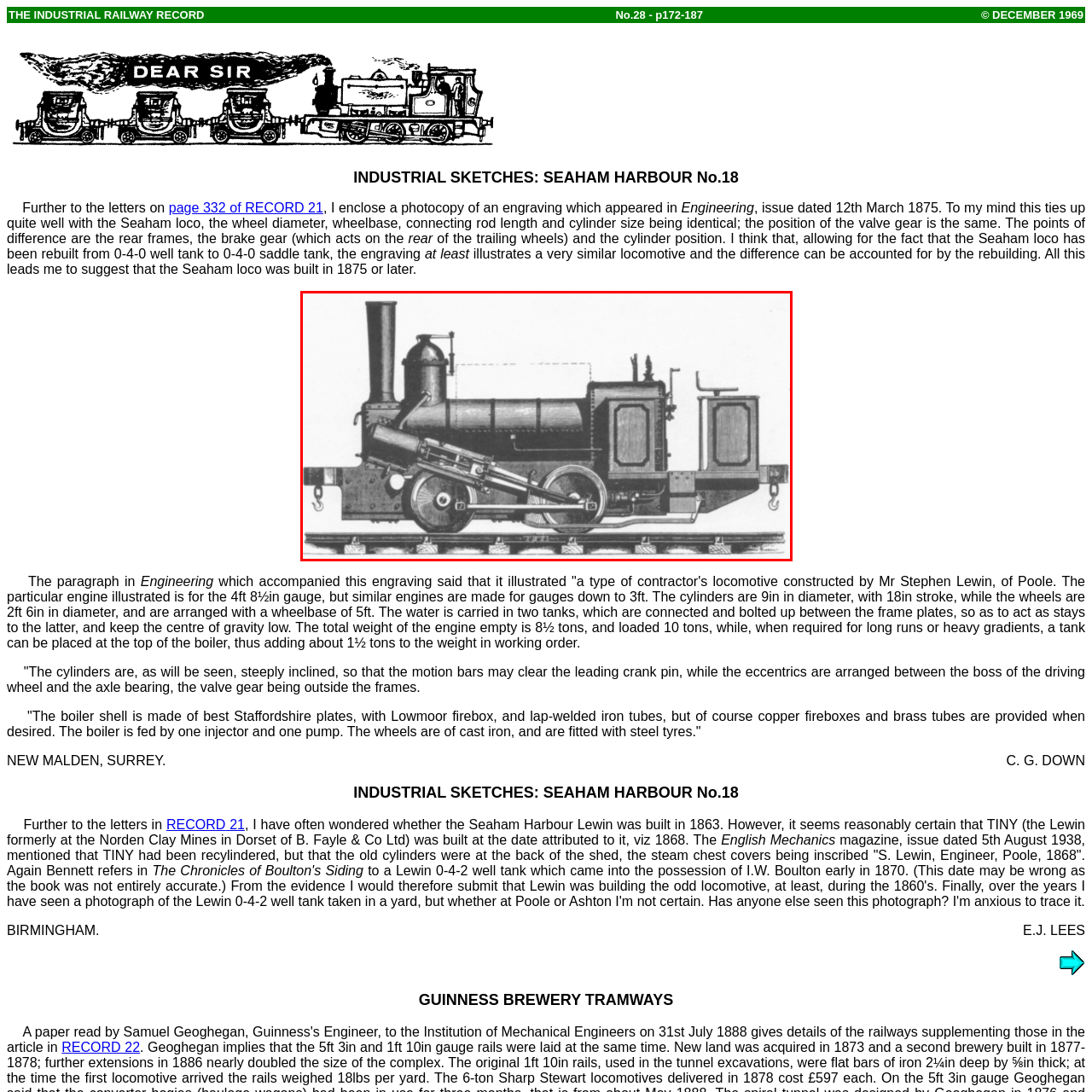Offer a detailed caption for the picture inside the red-bordered area.

The image depicts a detailed illustration of a historical locomotive, as part of the "Industrial Sketches: Seaham Harbour No.18" series. This side view highlights the locomotive's distinctive features, including its tall chimney, cylindrical boiler, and prominent drive wheels. The engine showcases a design typical of the late 19th century, characterized by its steam-powered mechanism with a visible piston arrangement. The image is presented in a monochrome style, emphasizing the intricacies of the engine's engineering elements. This particular locomotive is referenced in context with discussions surrounding its historical relevance, potentially dating back to 1875, and its similarities to other locomotives of the same era. The engraving also features important dimensional information about the locomotive, such as wheel dimensions and configurations, indicative of the craftsmanship and innovation in railway engineering during that period.